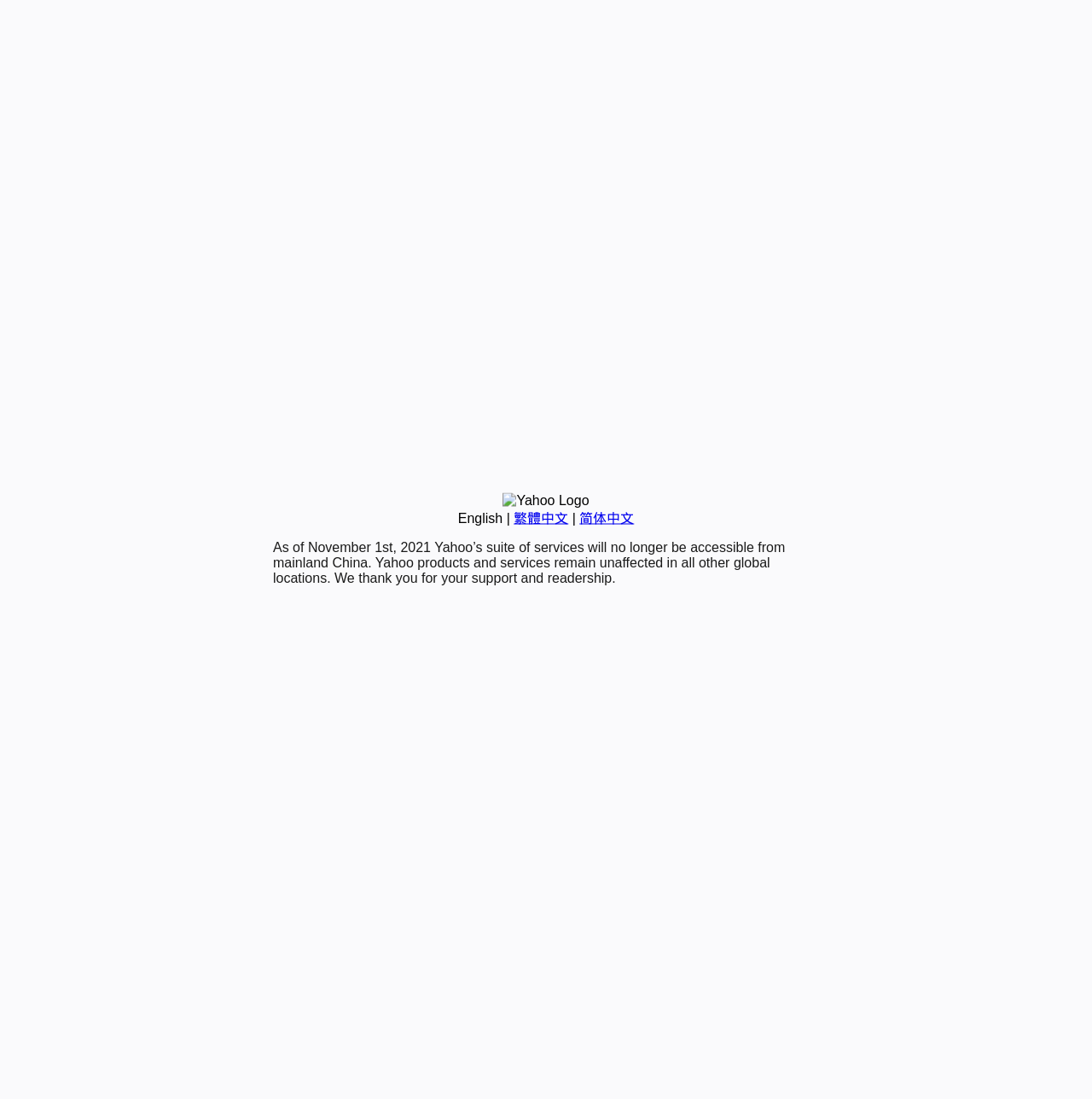Determine the bounding box coordinates of the UI element that matches the following description: "English". The coordinates should be four float numbers between 0 and 1 in the format [left, top, right, bottom].

[0.419, 0.465, 0.46, 0.478]